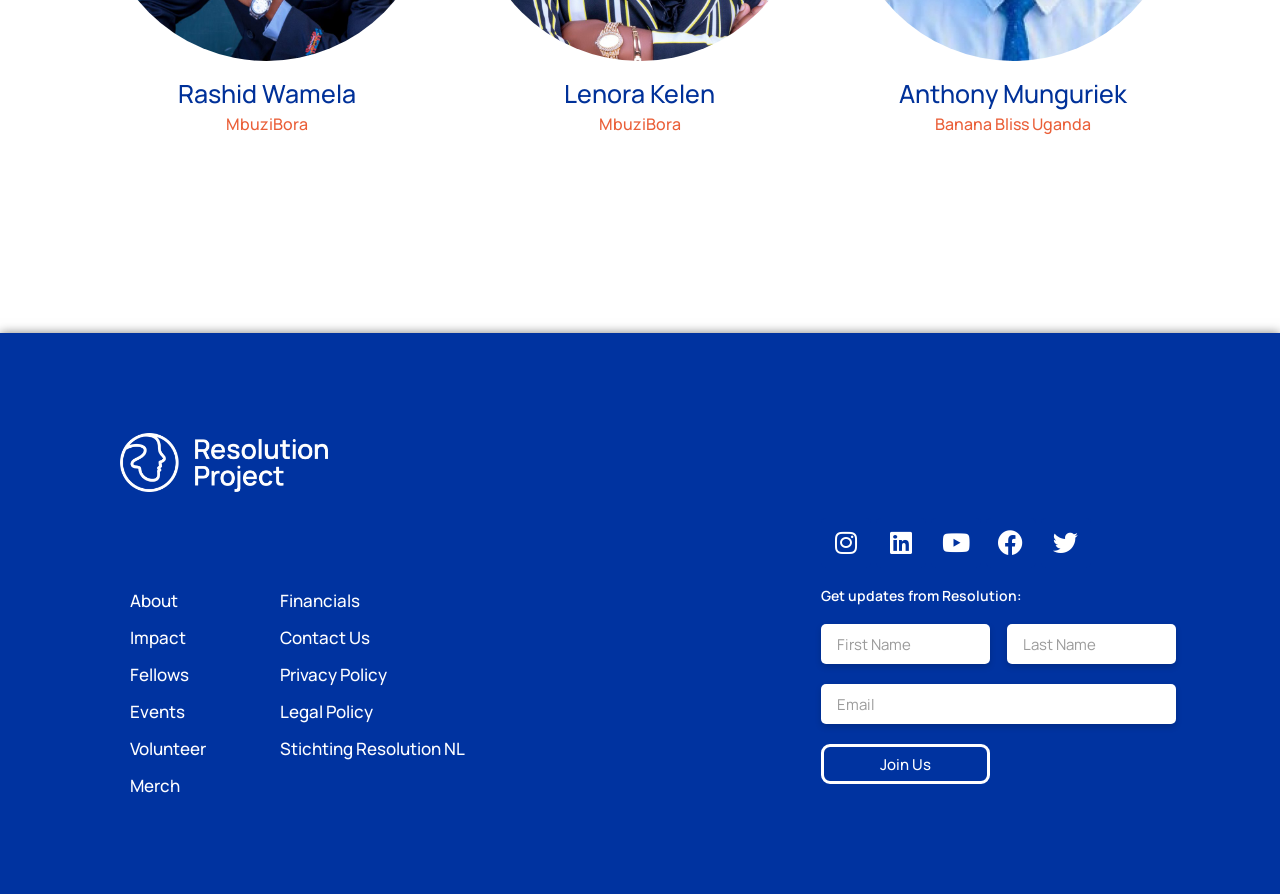Refer to the image and provide a thorough answer to this question:
What is the purpose of the 'Join Us' button?

The 'Join Us' button has a bounding box coordinates [0.641, 0.833, 0.773, 0.877] and is located near the textboxes for inputting first name, last name, and email, which suggests that it is used to submit the information and join the organization.